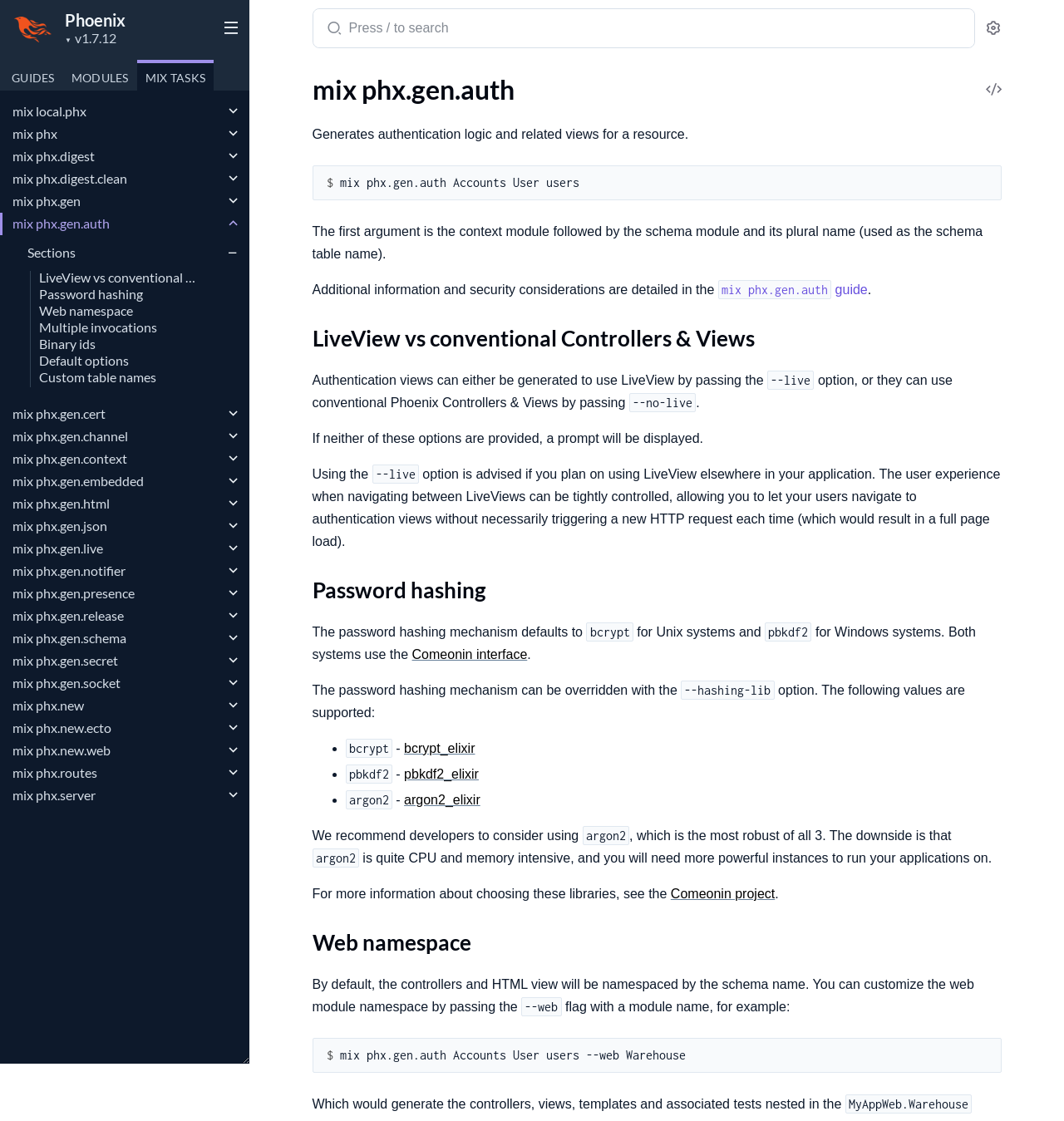Describe all the significant parts and information present on the webpage.

This webpage appears to be a documentation page for the Phoenix framework, specifically for the `mix phx.gen.auth` task. 

At the top, there is a button to toggle the sidebar, which is currently expanded. Next to it, there is a link to Phoenix, accompanied by an image of the Phoenix logo. 

Below that, there is a tab list with three tabs: GUIDES, MODULES, and MIX TASKS. The MIX TASKS tab is currently selected. 

In the MIX TASKS tab panel, there are several links to different tasks, such as `mix local.phx`, `mix phx`, `mix phx.digest`, and many others. Each link has an accompanying button to expand or collapse the task details. 

On the right side of the page, there is a search bar with a placeholder text "Search documentation of Phoenix" and a submit search button. Below the search bar, there is a button with a settings icon. 

Further down, there is a heading "View Source mix phx.gen.auth" with a link to view the source code. Below that, there is a brief description of the `mix phx.gen.auth` task, which generates authentication logic and related views for a resource. 

Finally, there is a code block that displays an example of how to use the `mix phx.gen.auth` task, with a dollar sign prefix.